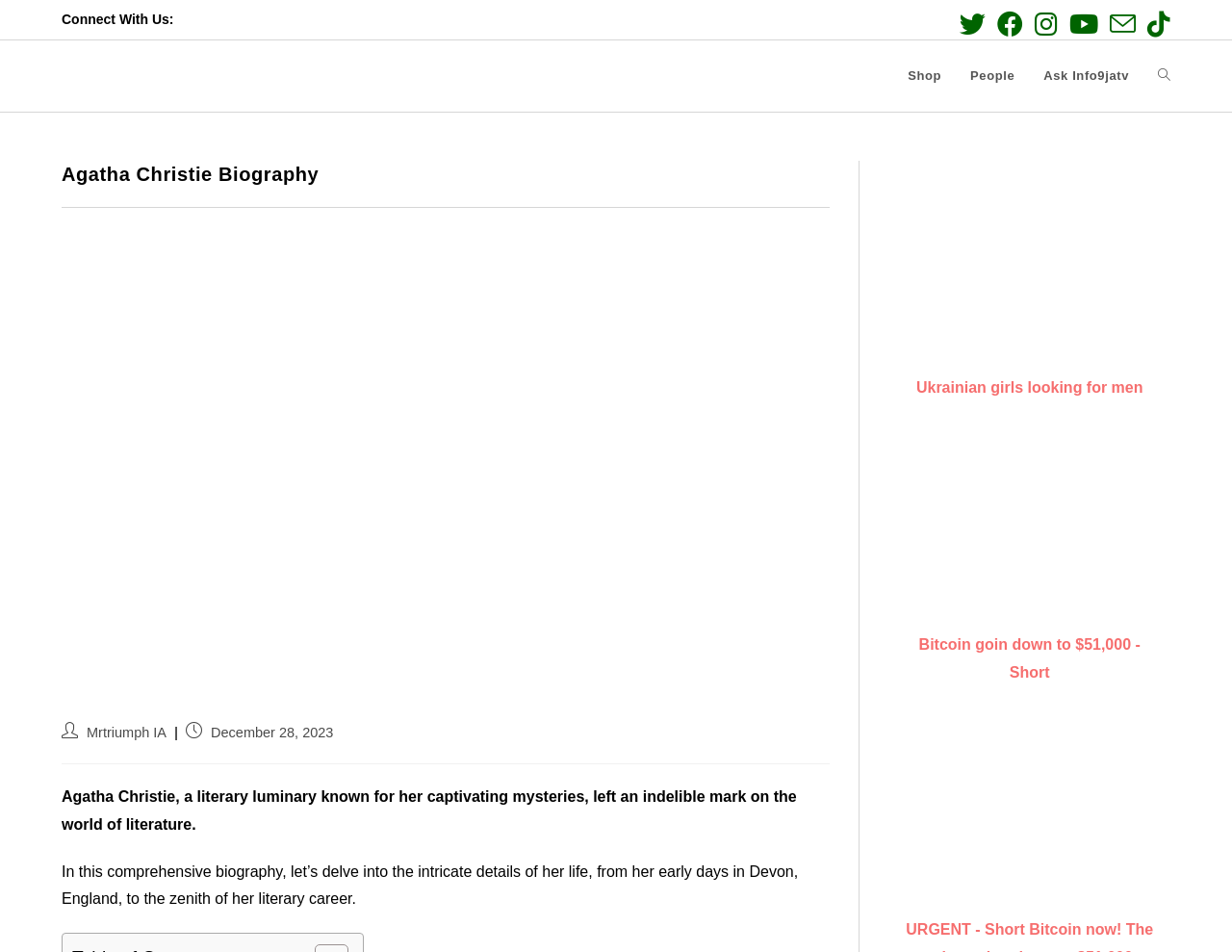Describe all significant elements and features of the webpage.

This webpage is a biography of Agatha Christie, a renowned literary figure. At the top left corner, there is a section labeled "Connect With Us" with a list of social media links, including Facebook, Instagram, and YouTube, among others. 

Below the social media links, there is a table with several links, including "Info9jatv Wiki", "Shop", "People", "Ask Info9jatv", and "Toggle website search". The "Info9jatv Wiki" link has an accompanying image.

The main content of the webpage is divided into sections. The top section has a heading "Agatha Christie Biography" and an image below it. The biography section starts with a brief introduction to Agatha Christie, describing her as a literary luminary known for her captivating mysteries. 

Below the introduction, there is information about the author of the post, "Mrtriumph IA", and the date of publication, "December 28, 2023". The biography then delves into the details of Agatha Christie's life, from her early days in Devon, England, to the peak of her literary career.

On the right side of the webpage, there are two unrelated sections. One section has a link with the text "Ukrainian girls looking for men", and the other section has a link with the text "Bitcoin goin down to $51,000 - Short".